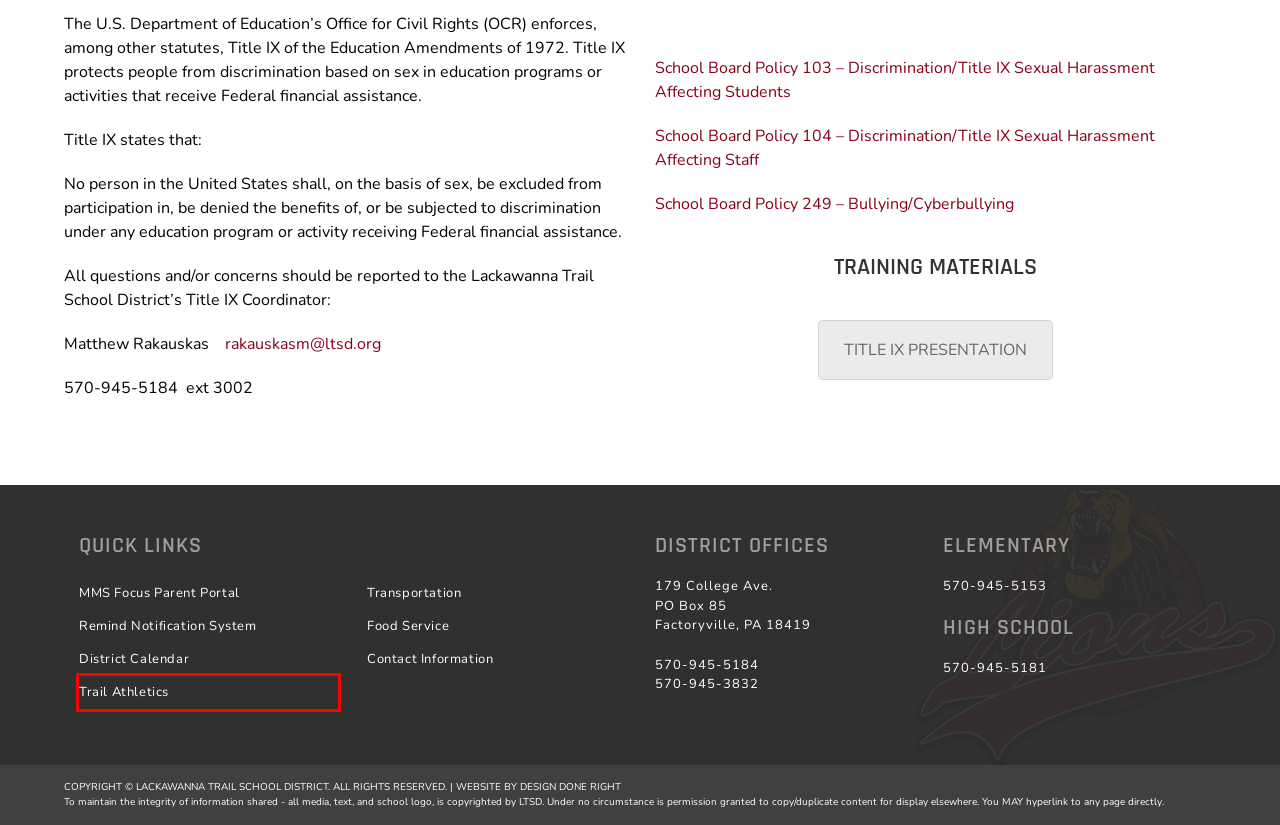You have a screenshot of a webpage with a red rectangle bounding box around an element. Identify the best matching webpage description for the new page that appears after clicking the element in the bounding box. The descriptions are:
A. Lackawanna Trail School District | Home of the Lions | Factoryville, PA
B. BoardDocs® Policy: 104 Discrimination/Title IX Sexual Harassment Affecting Staff
C. BoardDocs® Policy: 249 Bullying/Cyberbullying
D. BoardDocs® Policy: 103 Discrimination/Title IX Sexual Harassment Affecting Students
E. WordPress Websites, Graphic Design and SEO - Design Done Right
F. Athletics | Lackawanna Trail School District | Home of the Lions
G. Contact Information | Lackawanna Trail School District | Home of the Lions
H. Transportation | Lackawanna Trail School District | Home of the Lions

F